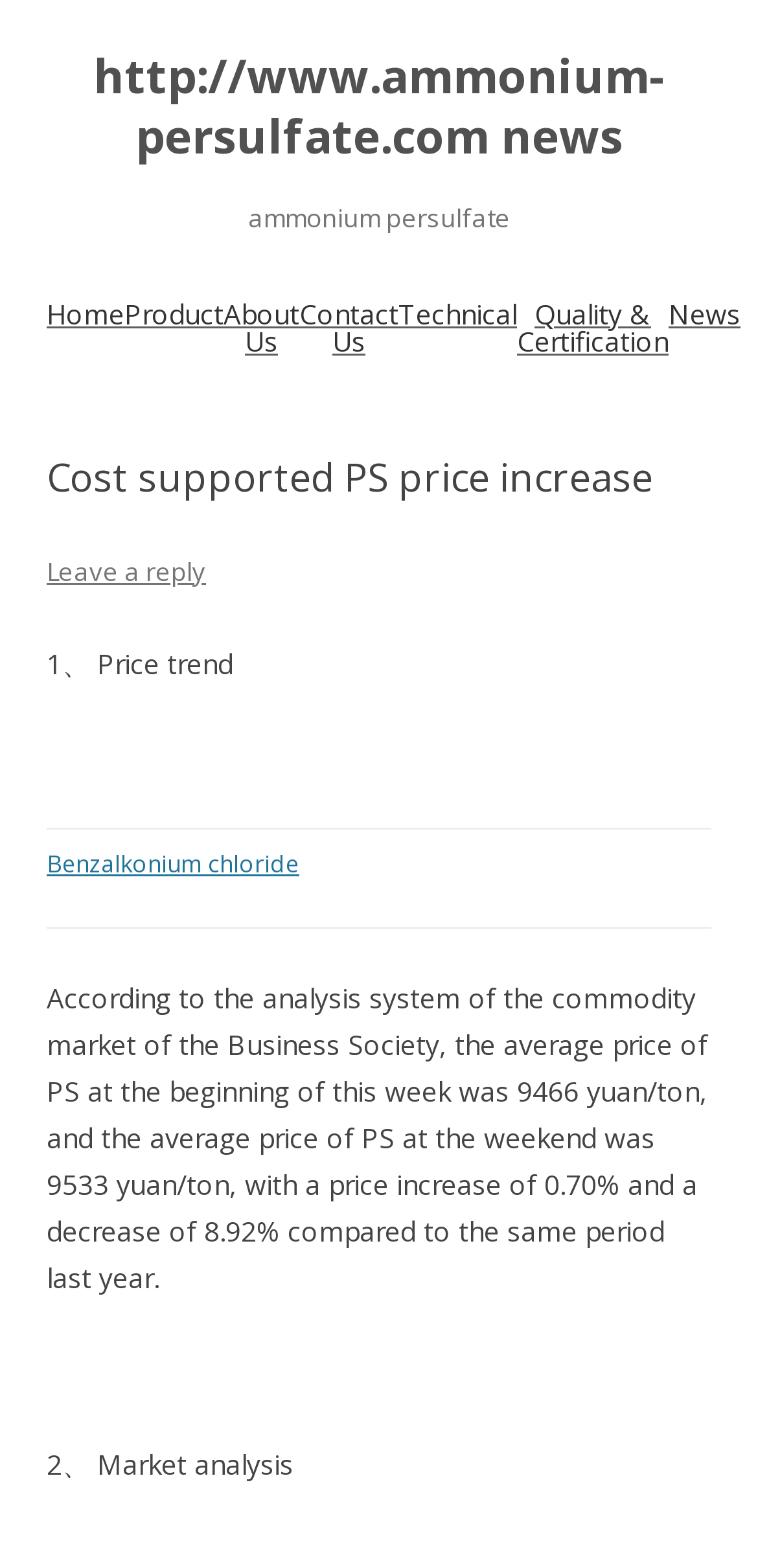Provide a brief response in the form of a single word or phrase:
What is the percentage decrease of PS price compared to last year?

8.92%